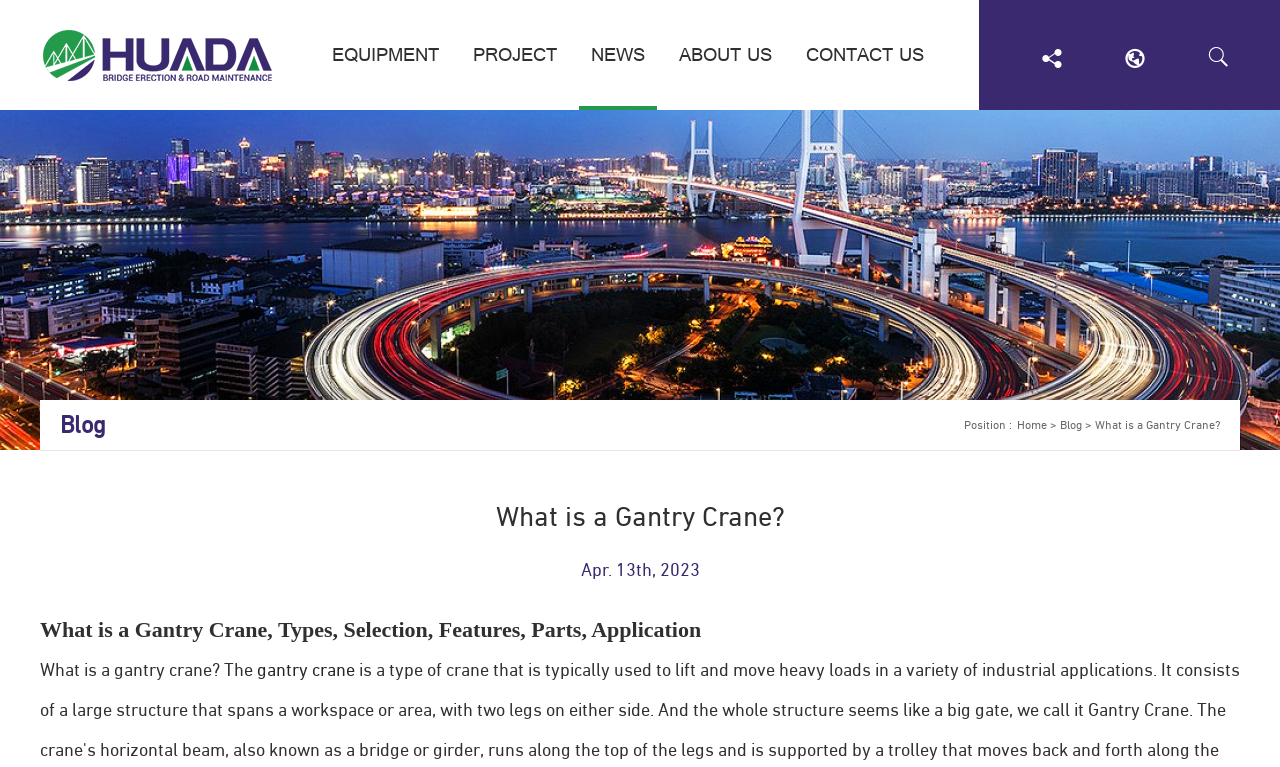Pinpoint the bounding box coordinates of the clickable area necessary to execute the following instruction: "view the image". The coordinates should be given as four float numbers between 0 and 1, namely [left, top, right, bottom].

[0.034, 0.038, 0.212, 0.105]